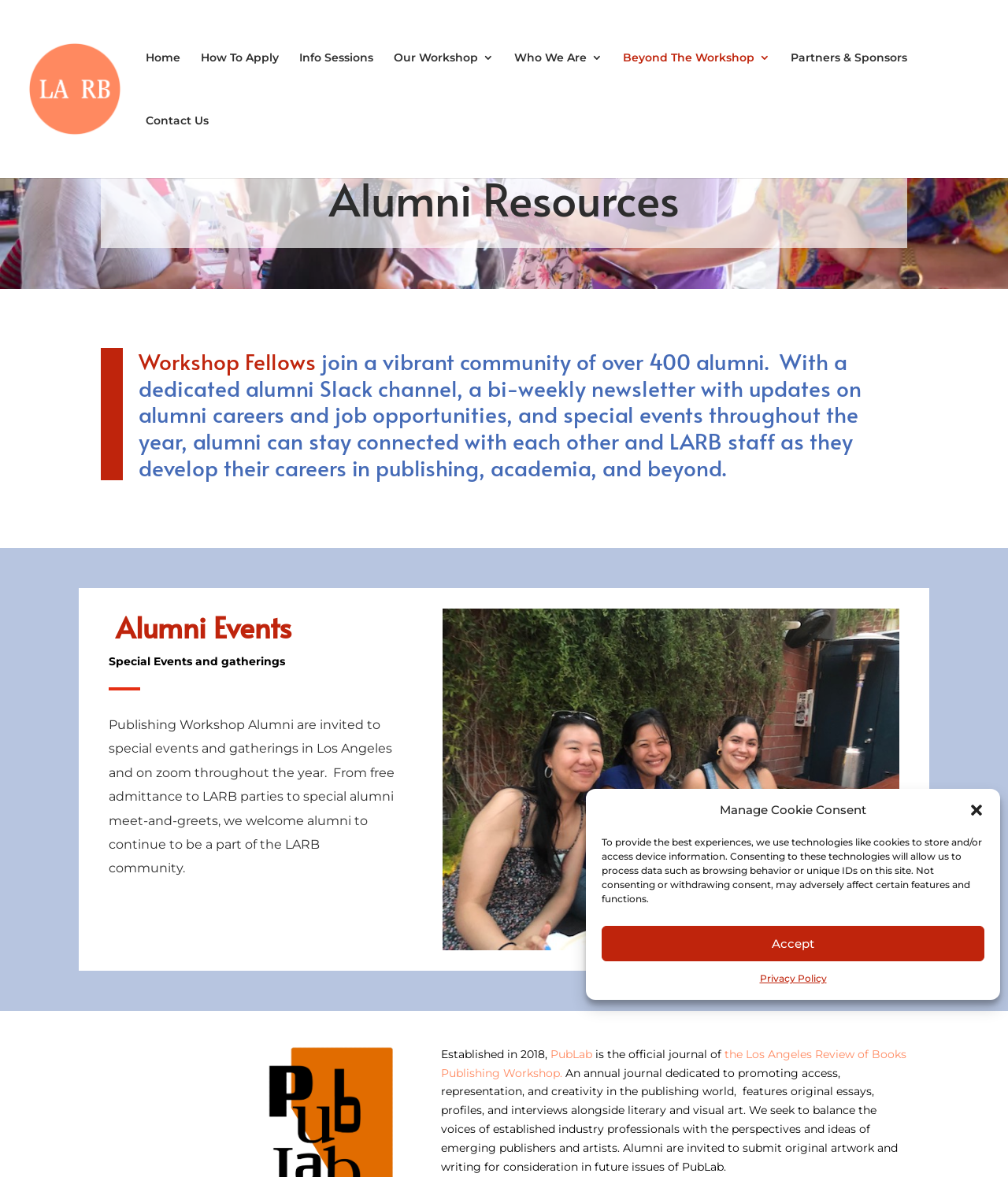Bounding box coordinates must be specified in the format (top-left x, top-left y, bottom-right x, bottom-right y). All values should be floating point numbers between 0 and 1. What are the bounding box coordinates of the UI element described as: Next

[0.872, 0.646, 0.909, 0.678]